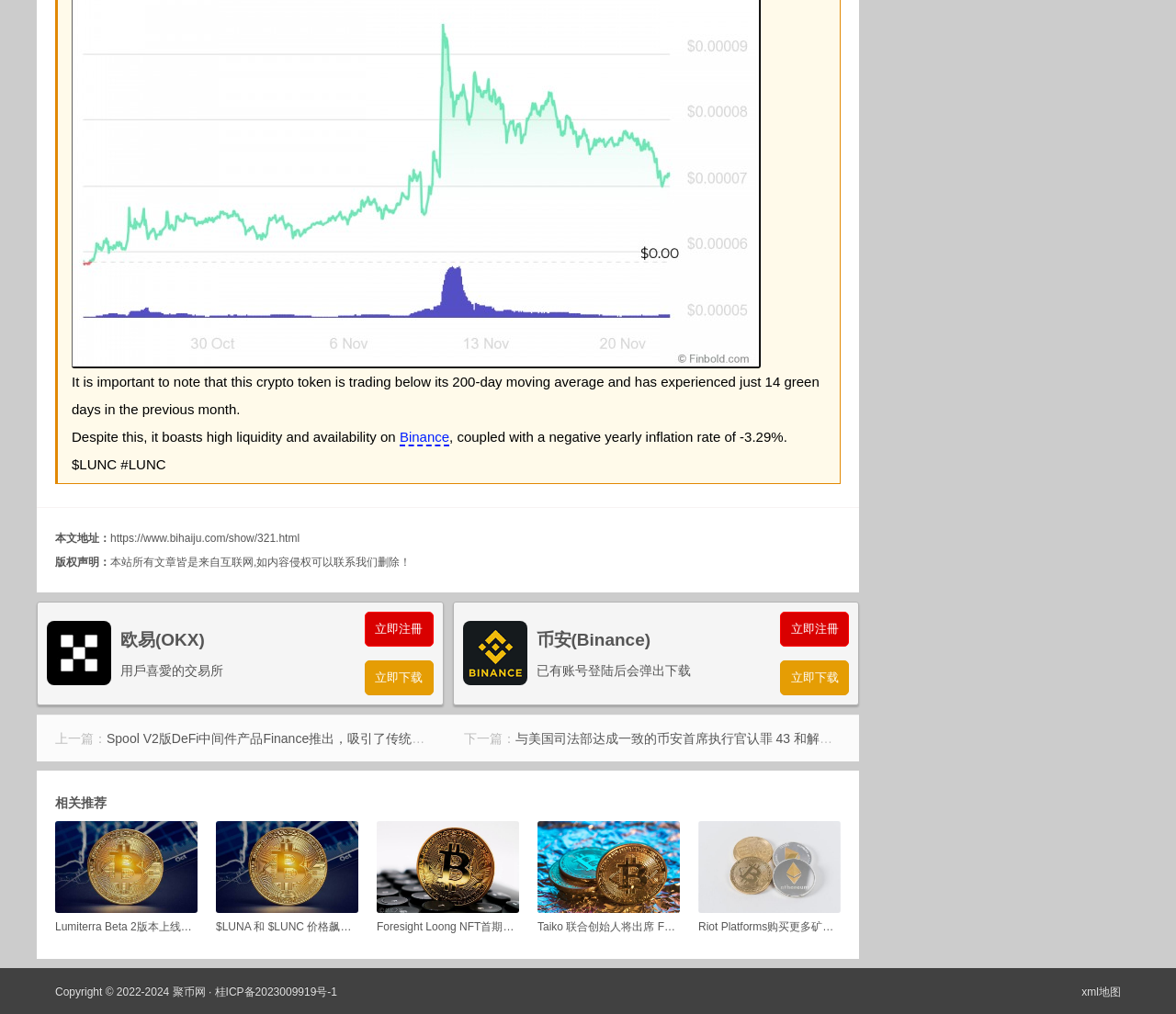Identify the bounding box for the UI element described as: "Riot Platforms购买更多矿机，CleanSpark收购三家新设施". The coordinates should be four float numbers between 0 and 1, i.e., [left, top, right, bottom].

[0.594, 0.81, 0.715, 0.923]